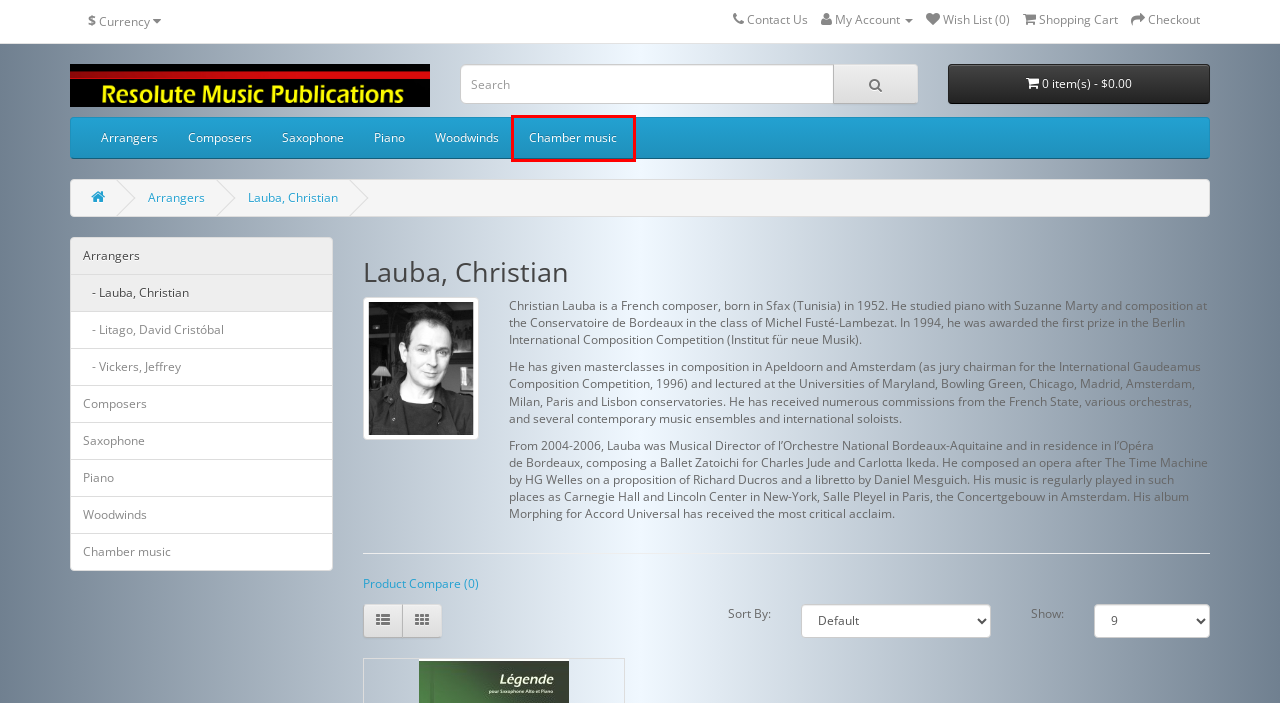View the screenshot of the webpage containing a red bounding box around a UI element. Select the most fitting webpage description for the new page shown after the element in the red bounding box is clicked. Here are the candidates:
A. Shopping Cart
B. chamber sheet music
C. Resolute Music Publications, LLC
D. saxophone sheet music
E. composers
F. woodwind sheet music
G. Litago, David Cristóbal
H. Account Login

B